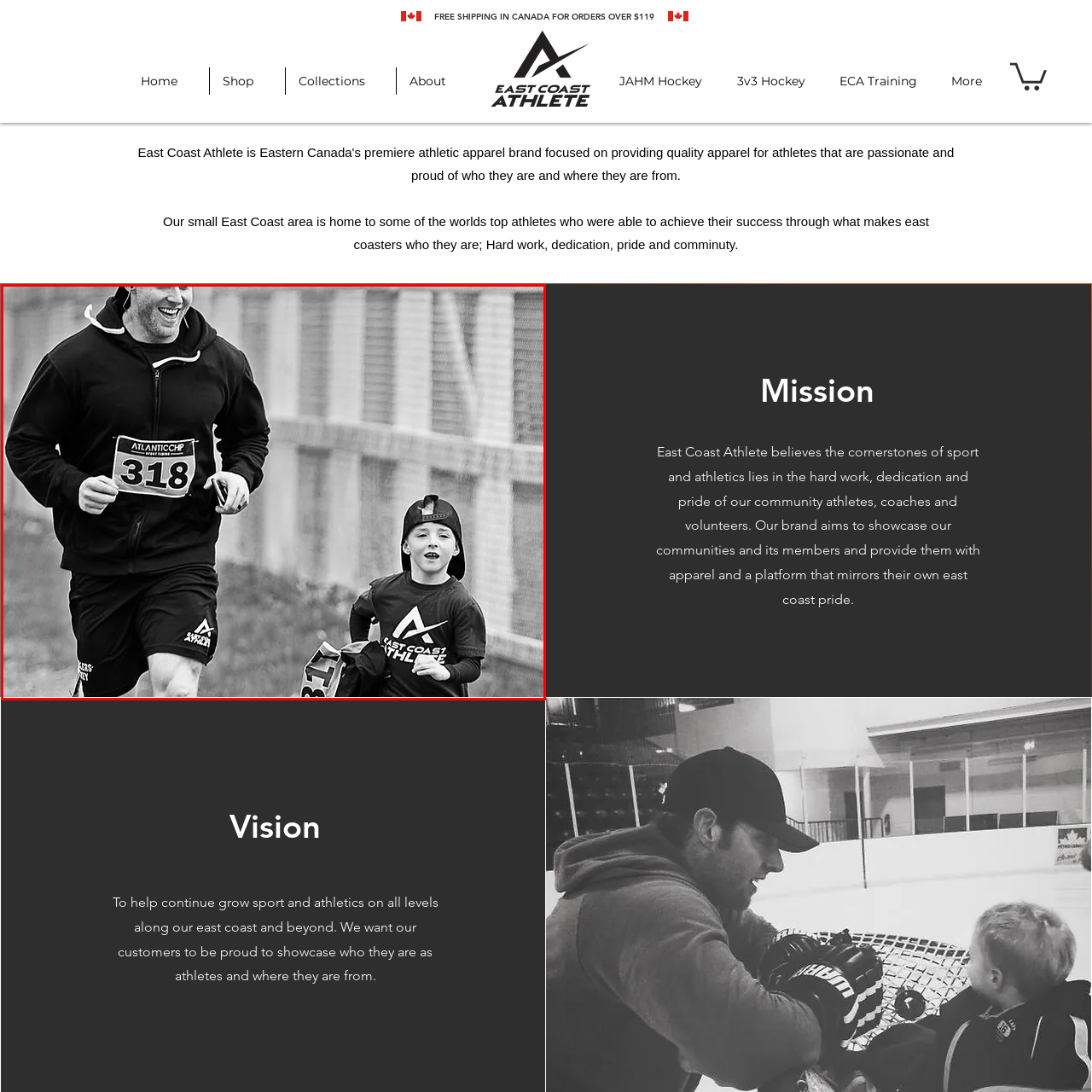What is written on the boy's shirt?
Observe the image inside the red bounding box and answer the question using only one word or a short phrase.

East Coast Athlete